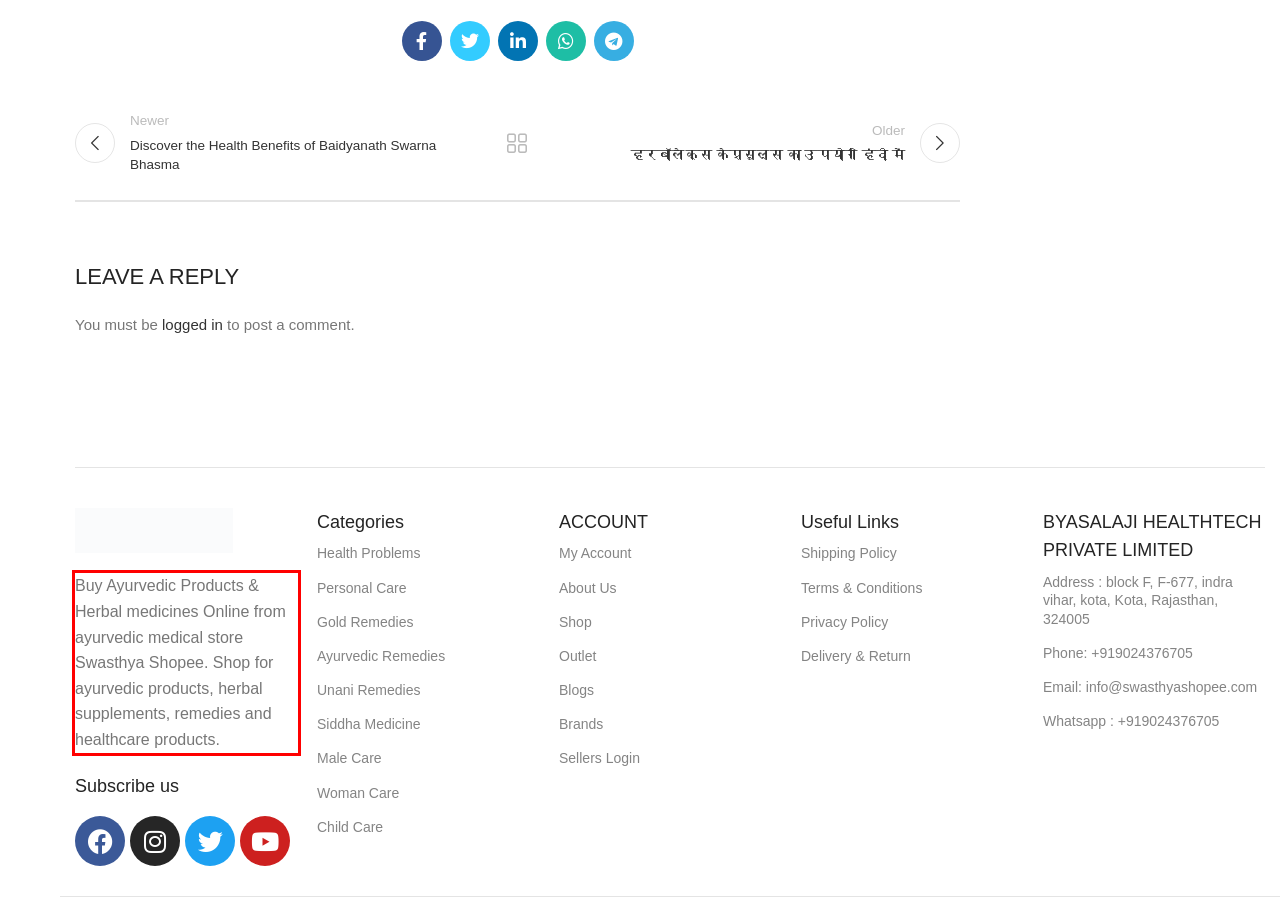You are looking at a screenshot of a webpage with a red rectangle bounding box. Use OCR to identify and extract the text content found inside this red bounding box.

Buy Ayurvedic Products & Herbal medicines Online from ayurvedic medical store Swasthya Shopee. Shop for ayurvedic products, herbal supplements, remedies and healthcare products.